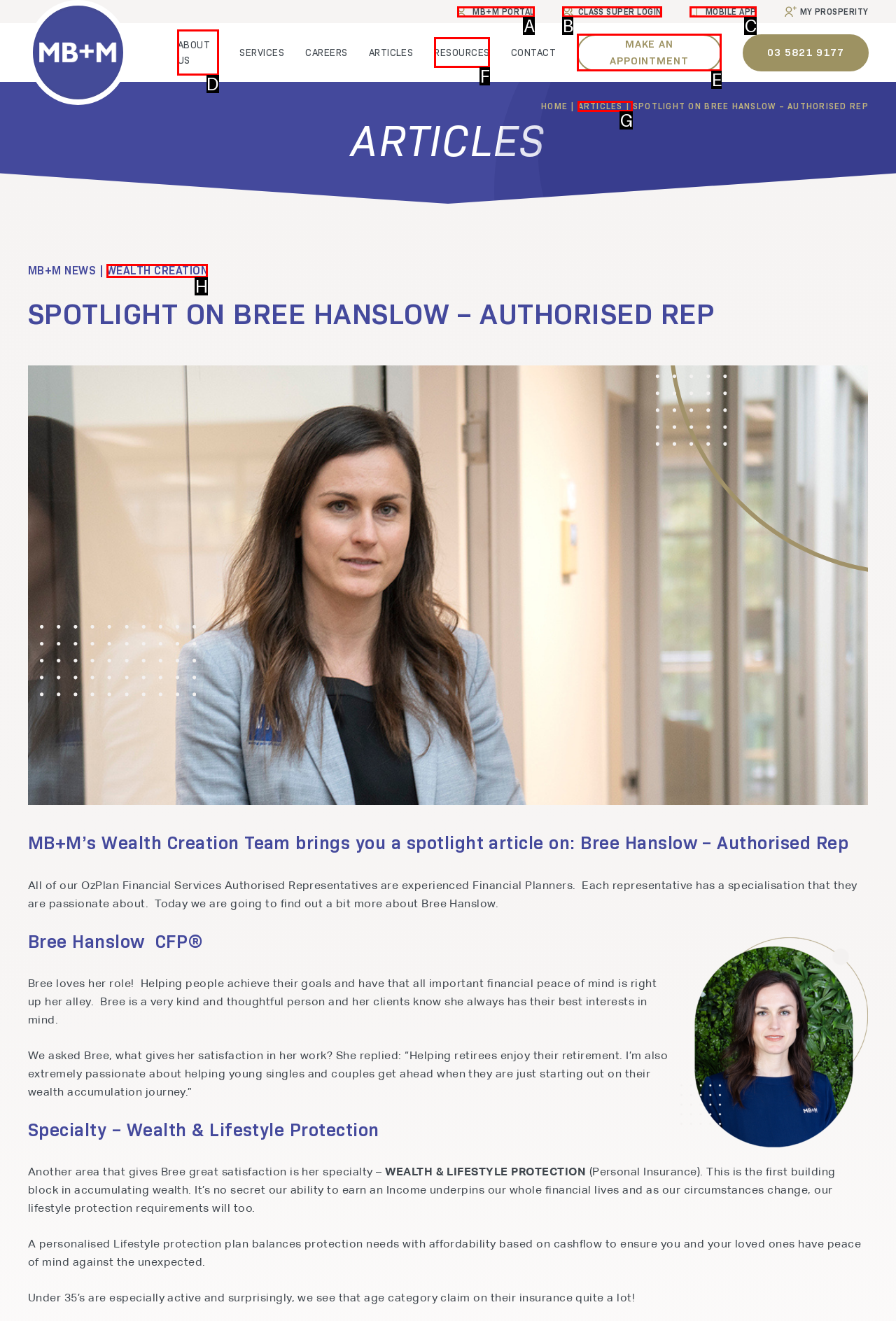Tell me which option I should click to complete the following task: Read articles on WEALTH CREATION Answer with the option's letter from the given choices directly.

H